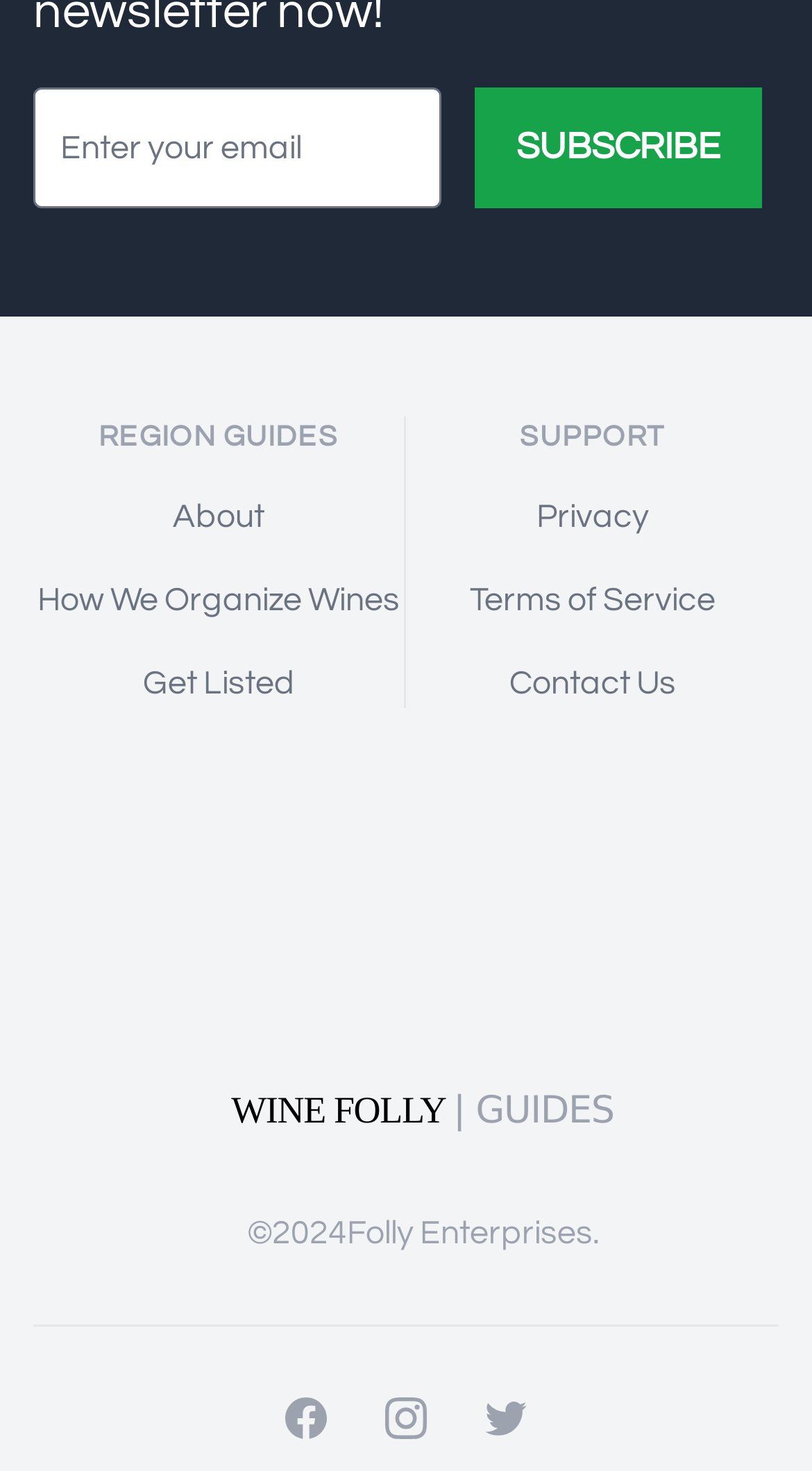Respond to the following query with just one word or a short phrase: 
What is the purpose of the textbox?

Enter email